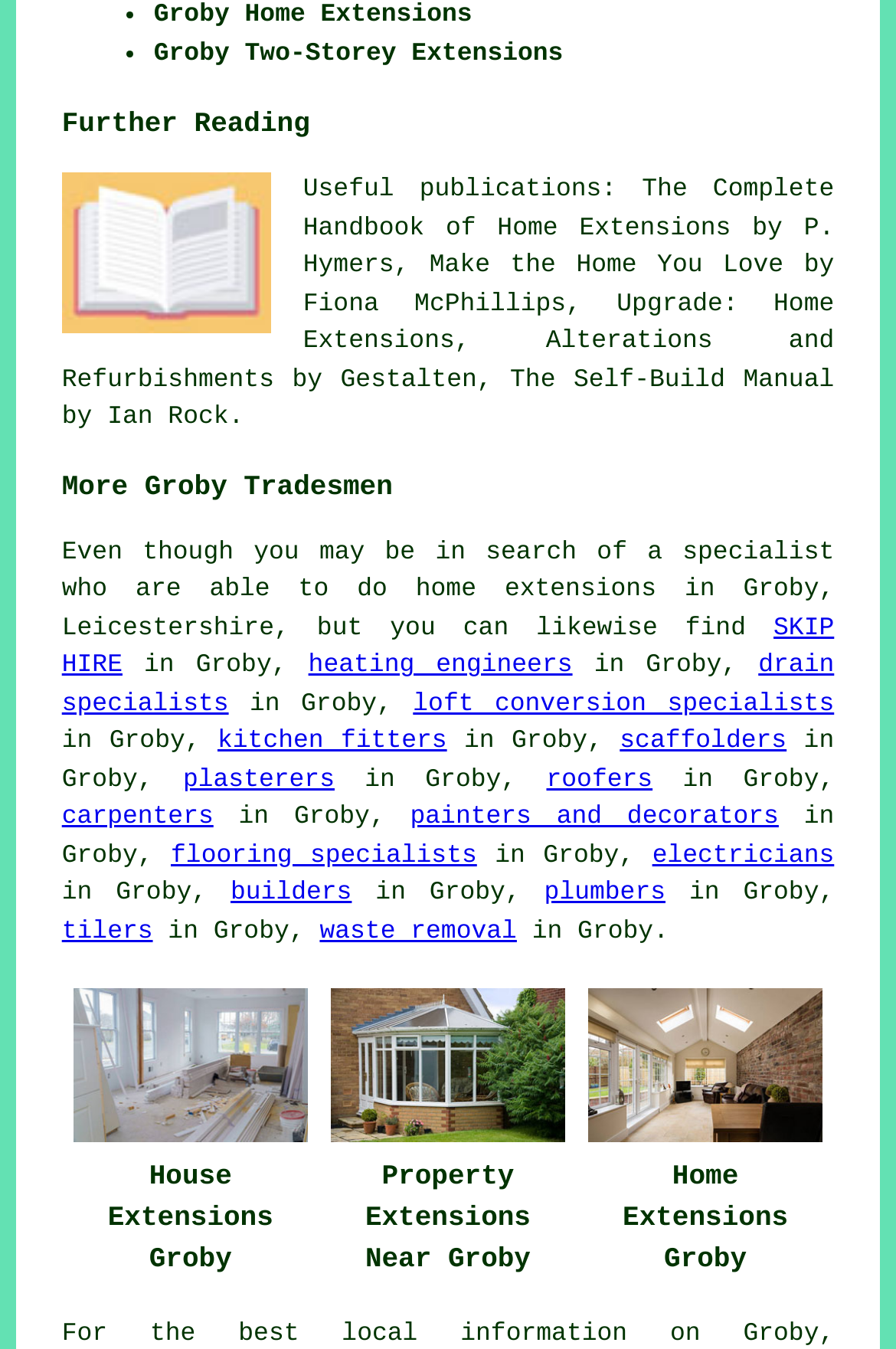Identify the bounding box coordinates for the UI element described as follows: "alt="Cool Breeze"". Ensure the coordinates are four float numbers between 0 and 1, formatted as [left, top, right, bottom].

None